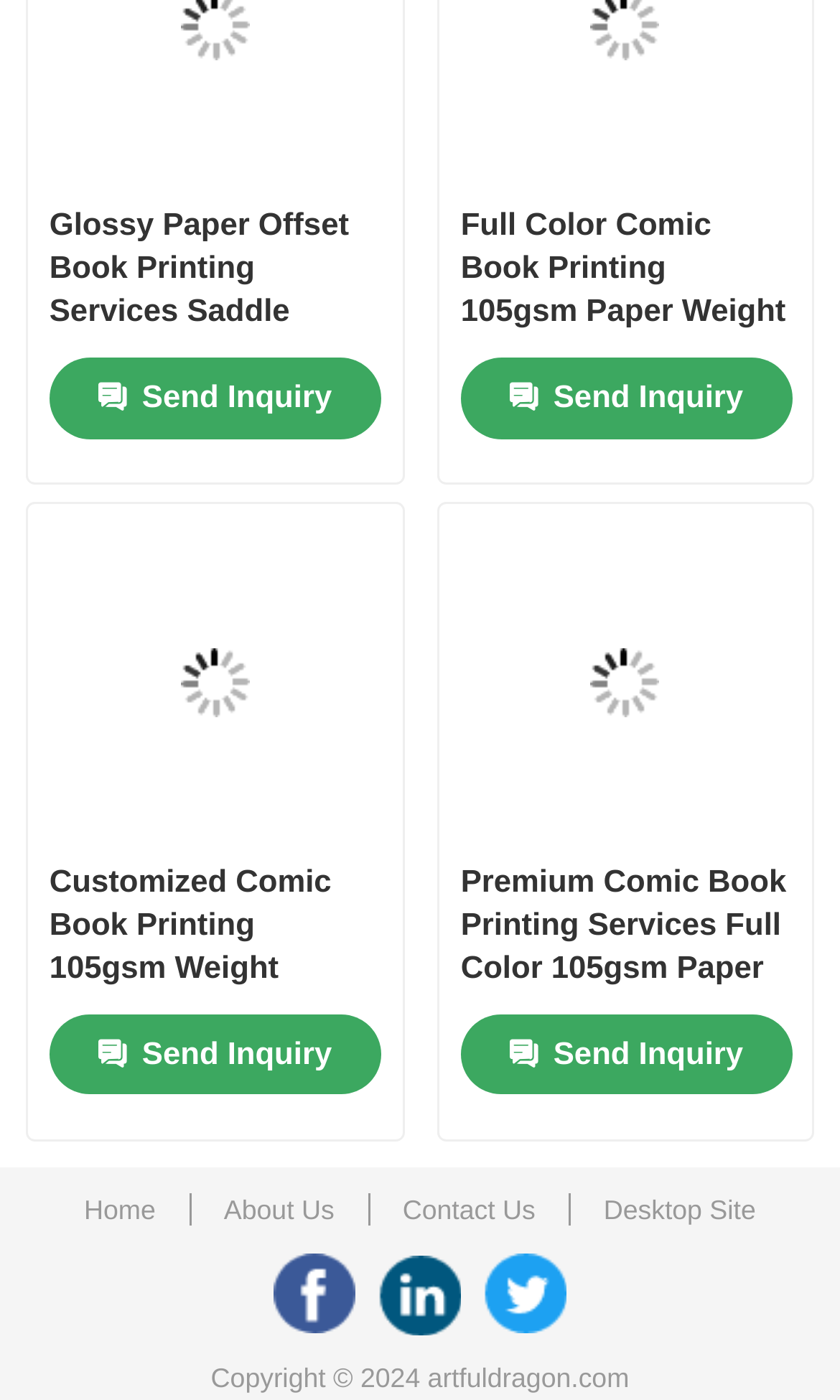Locate the bounding box coordinates of the clickable area to execute the instruction: "Go to the Imprint page". Provide the coordinates as four float numbers between 0 and 1, represented as [left, top, right, bottom].

None